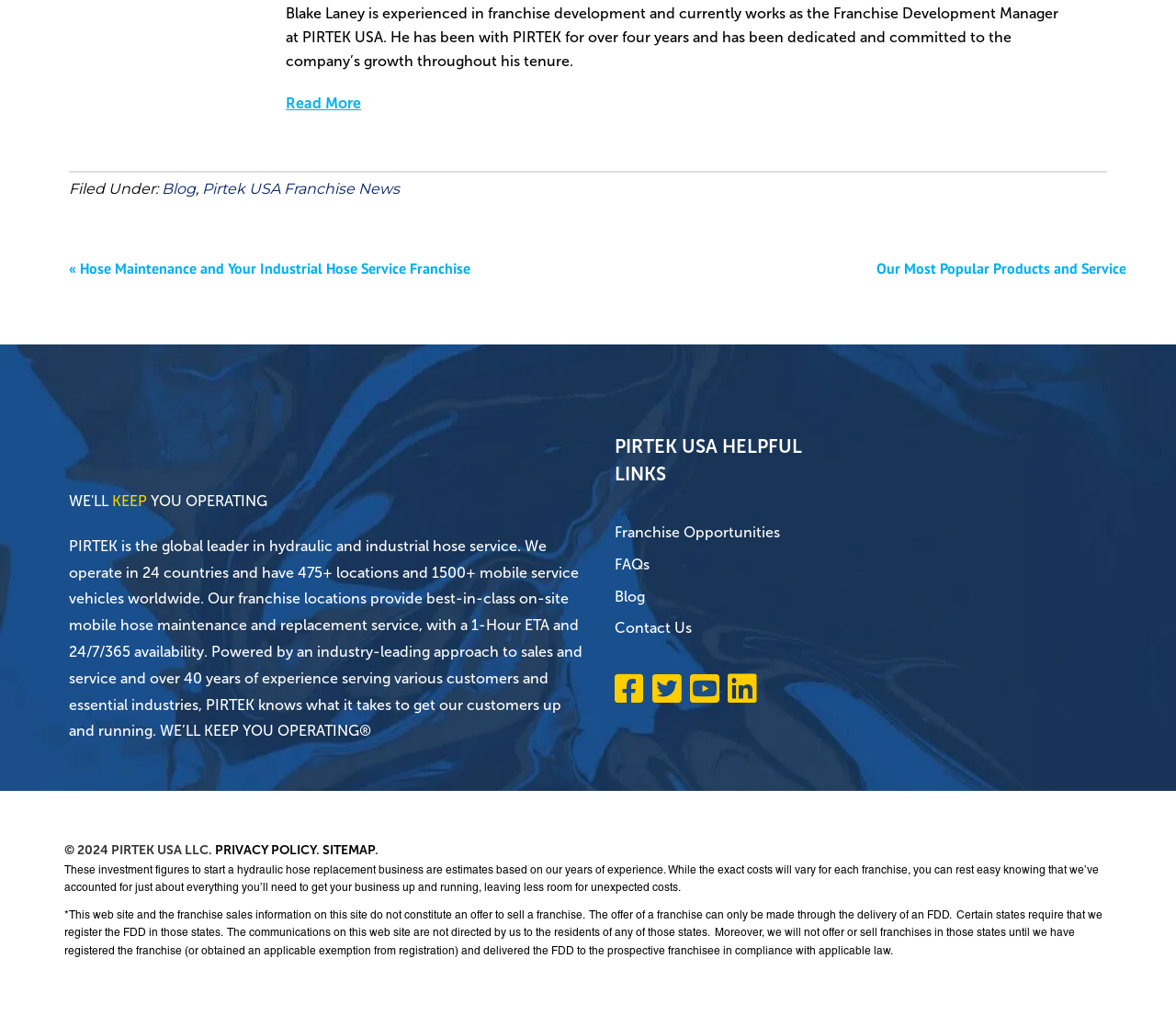Can you specify the bounding box coordinates for the region that should be clicked to fulfill this instruction: "View the sitemap".

[0.274, 0.83, 0.319, 0.845]